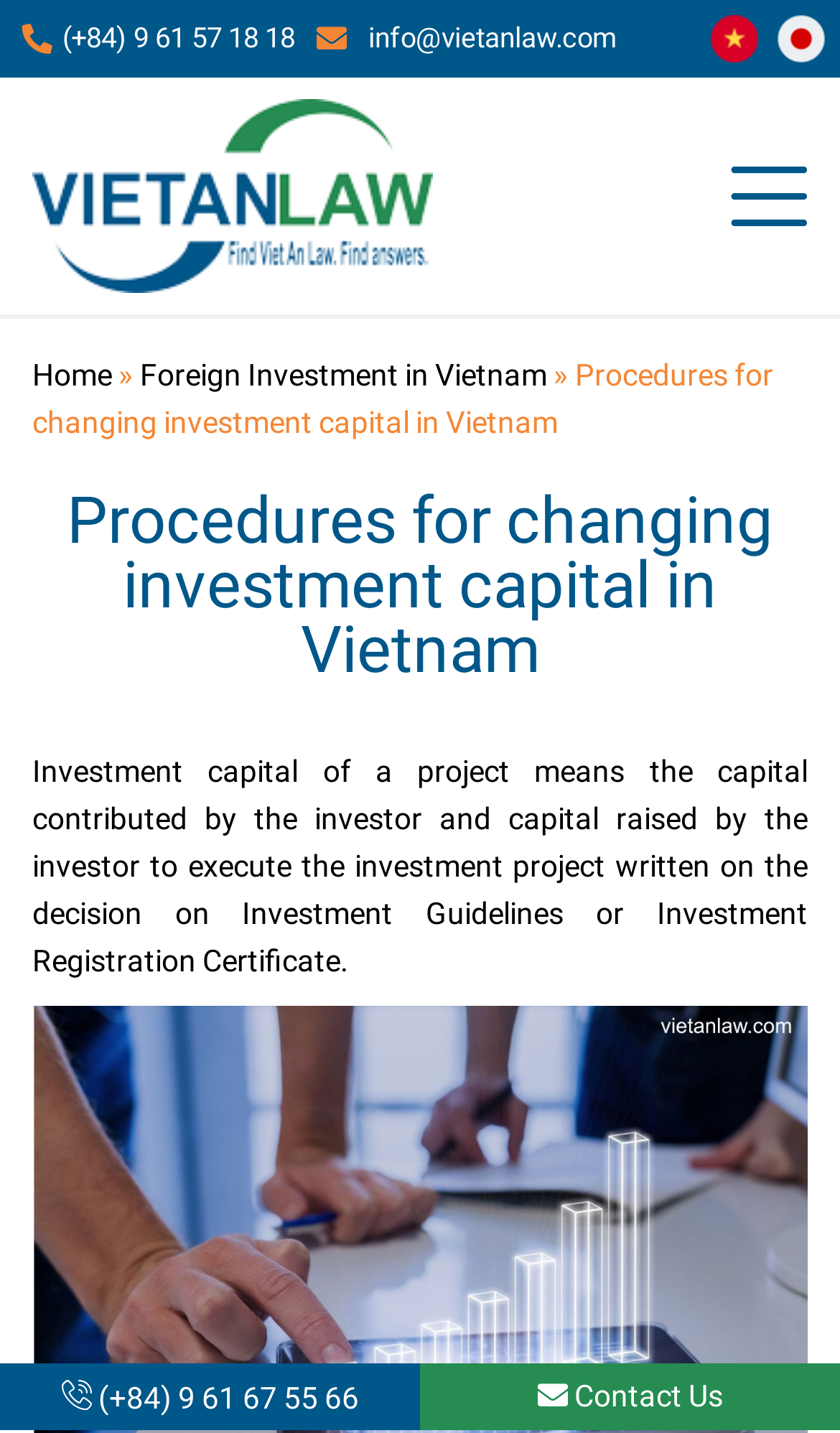Can you pinpoint the bounding box coordinates for the clickable element required for this instruction: "Click the 'Viet An Law' link"? The coordinates should be four float numbers between 0 and 1, i.e., [left, top, right, bottom].

[0.038, 0.069, 0.515, 0.204]